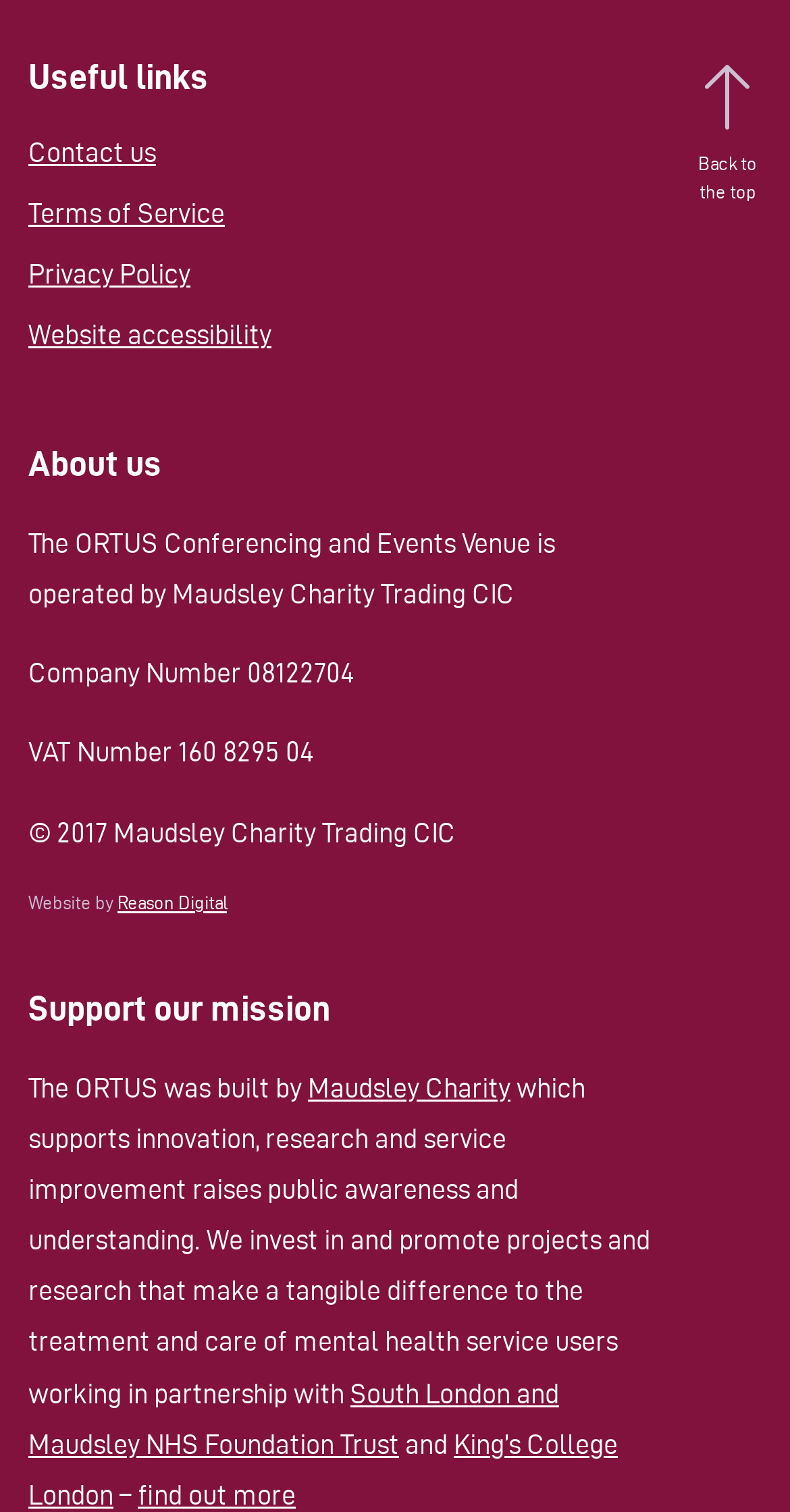Determine the bounding box coordinates for the clickable element required to fulfill the instruction: "View privacy policy". Provide the coordinates as four float numbers between 0 and 1, i.e., [left, top, right, bottom].

[0.036, 0.172, 0.241, 0.192]